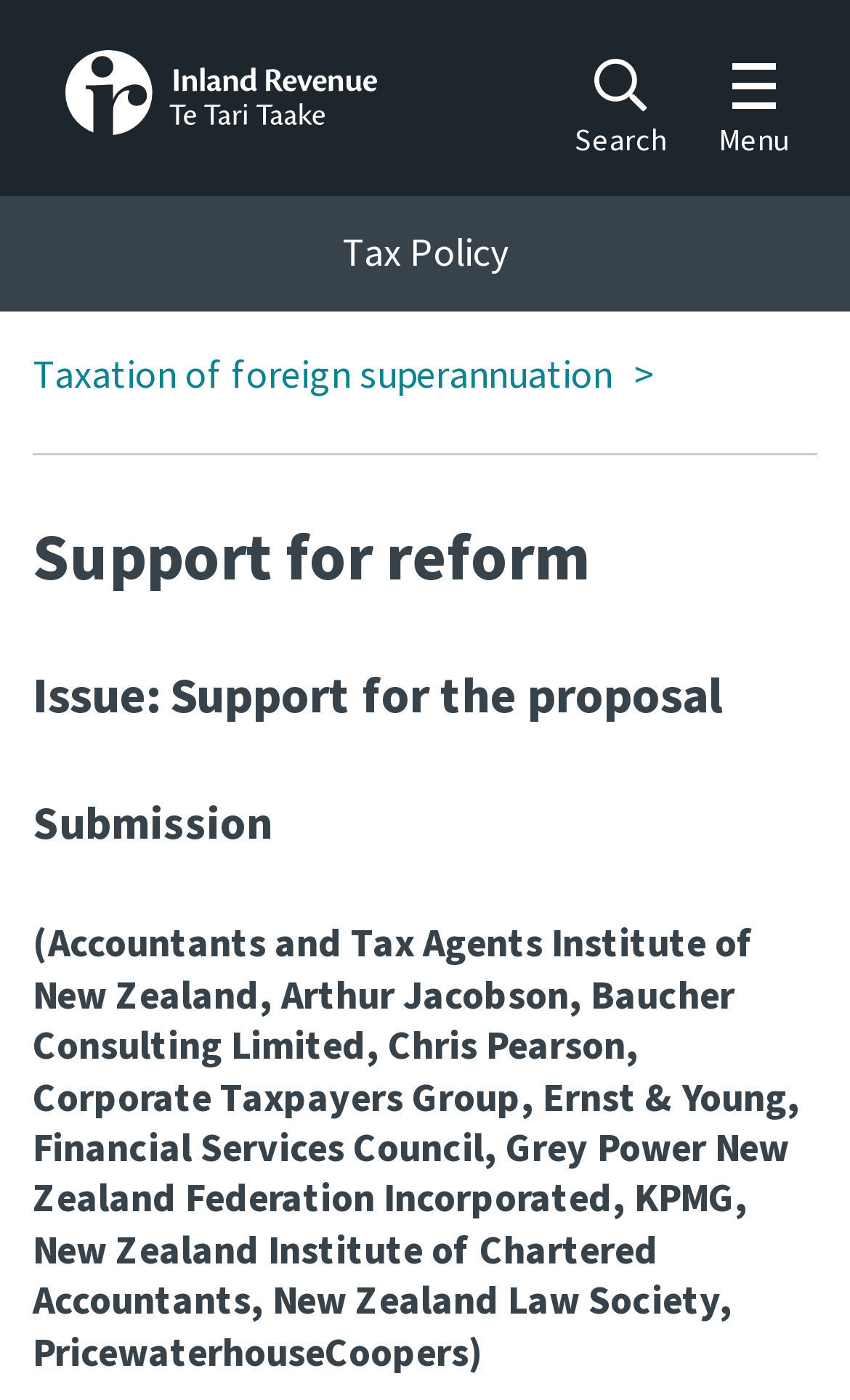From the element description: "alt="Inland Revenue"", extract the bounding box coordinates of the UI element. The coordinates should be expressed as four float numbers between 0 and 1, in the order [left, top, right, bottom].

[0.038, 0.078, 0.444, 0.105]